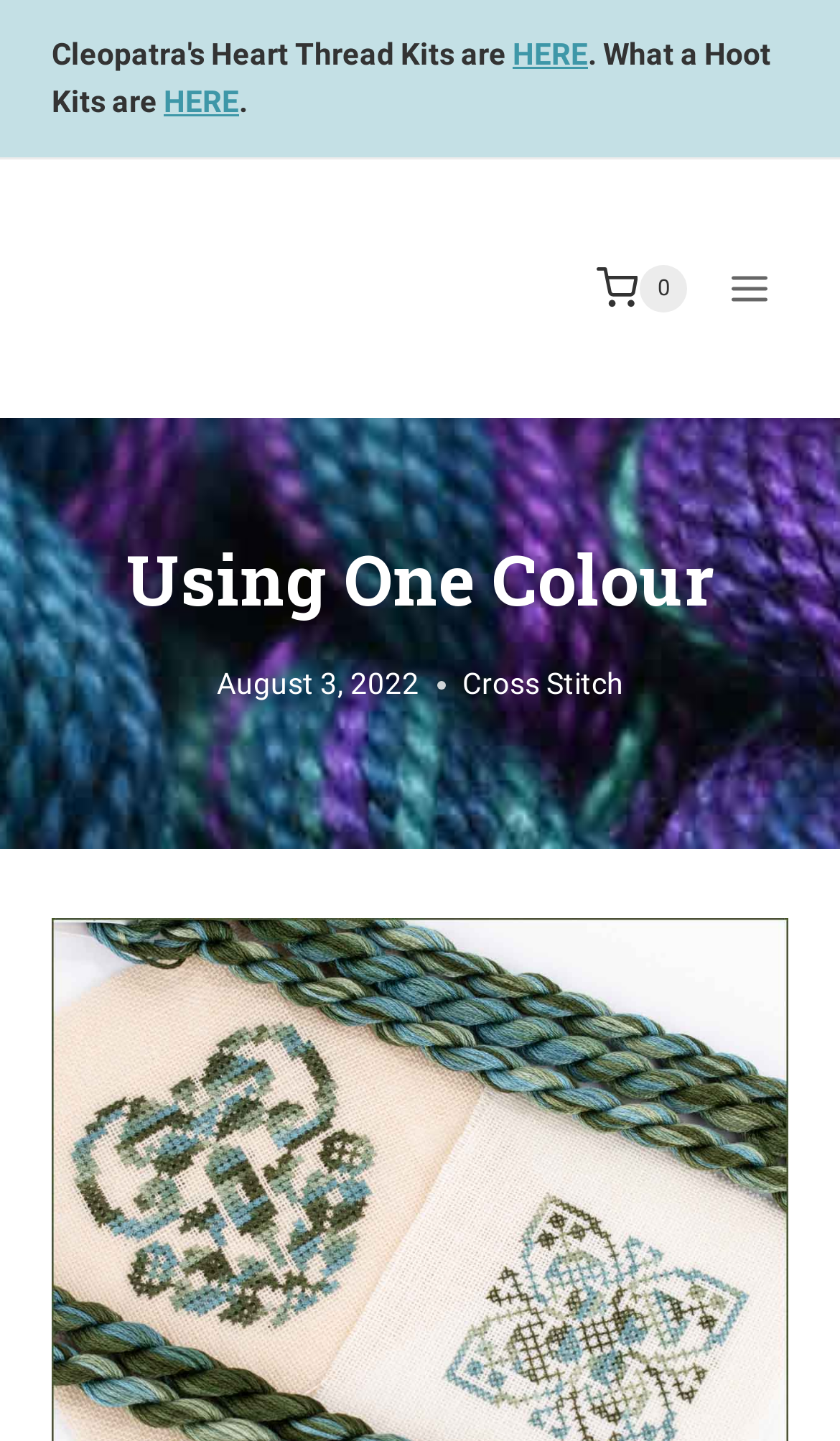What type of kits are mentioned on the webpage?
Using the visual information, answer the question in a single word or phrase.

What a Hoot Kits